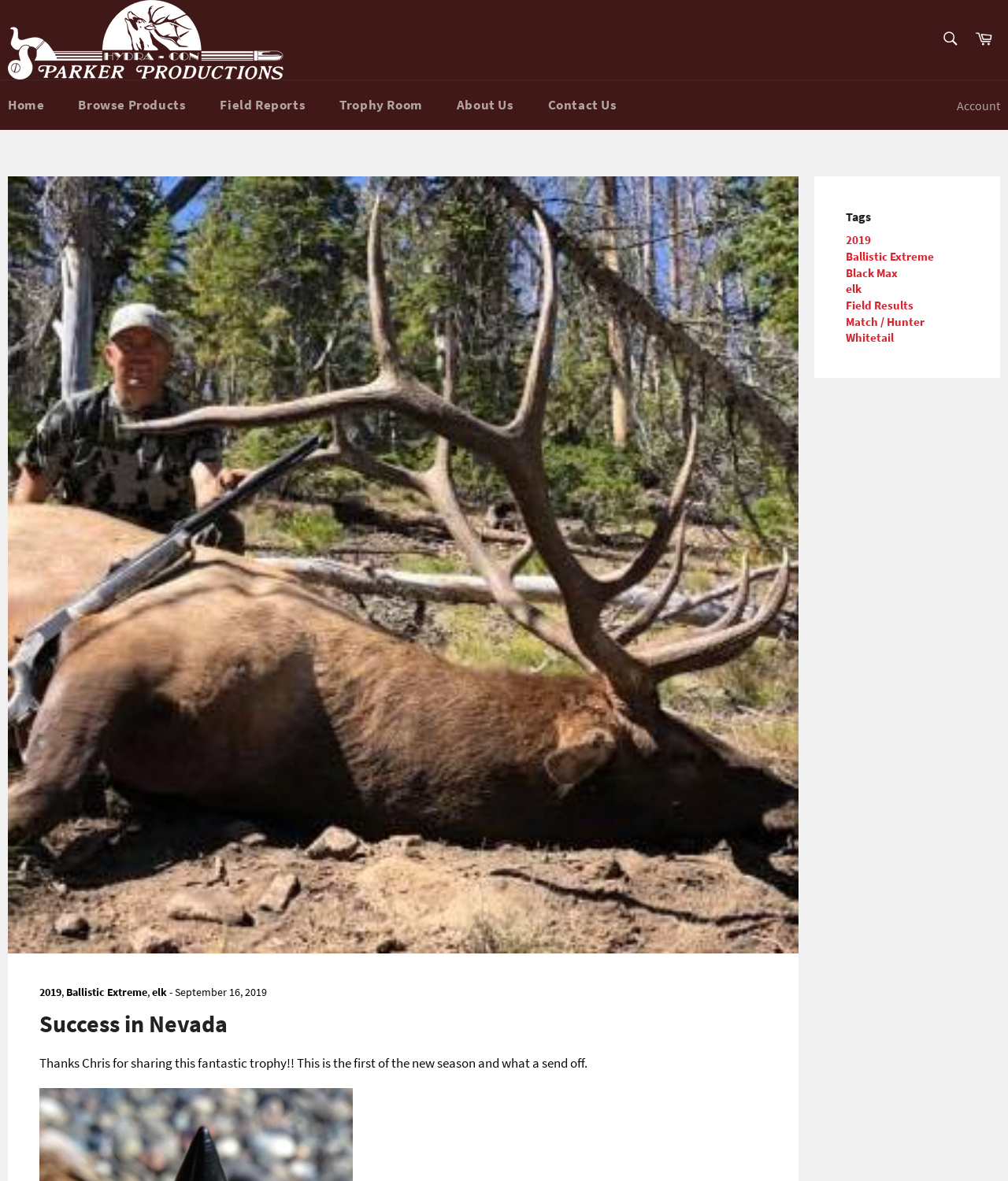Could you highlight the region that needs to be clicked to execute the instruction: "Visit Trophy Room"?

[0.321, 0.068, 0.435, 0.11]